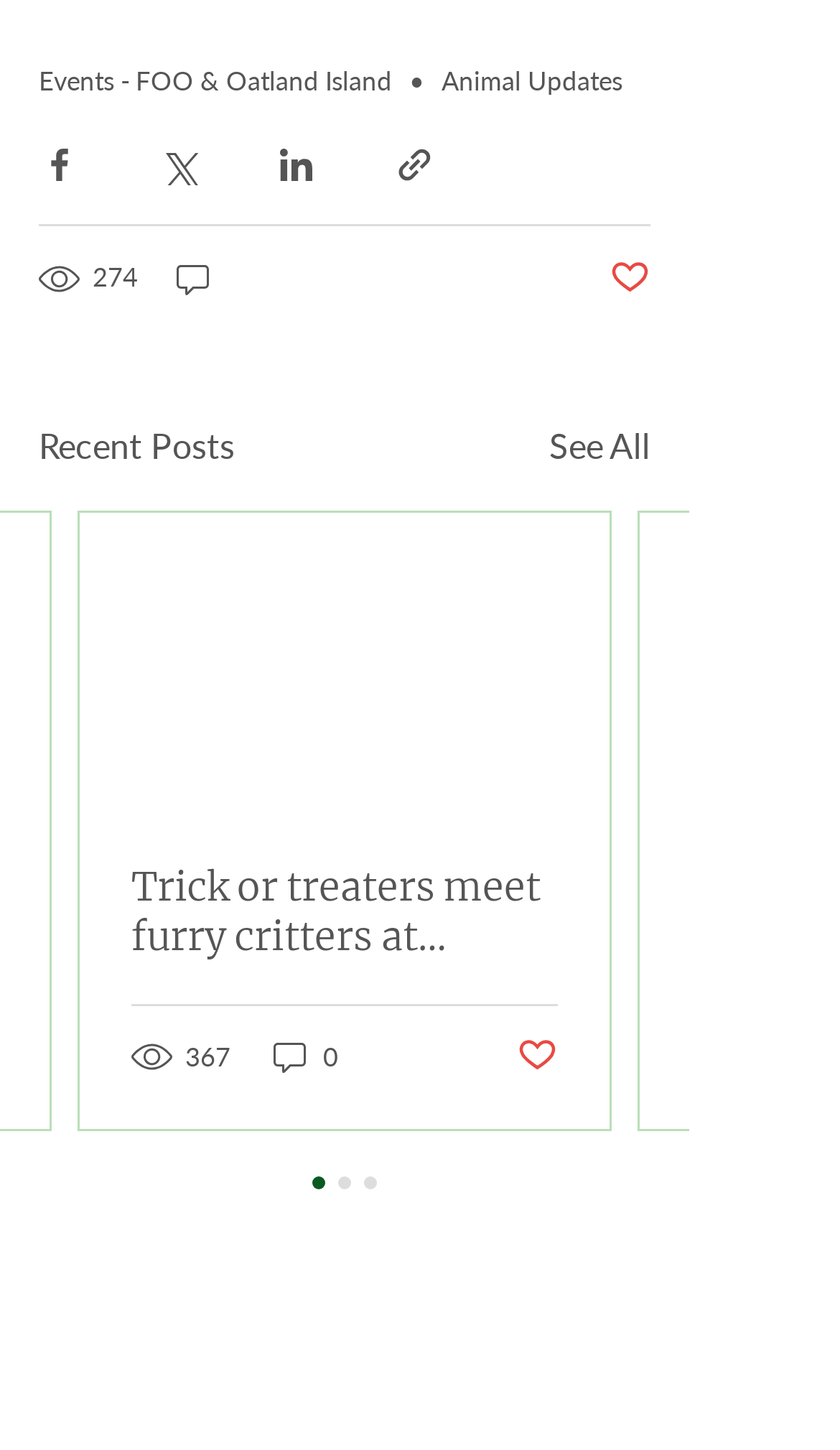How many social media share buttons are there?
Utilize the information in the image to give a detailed answer to the question.

I counted the number of social media share buttons by looking at the buttons labeled 'Share via Facebook', 'Share via Twitter', 'Share via LinkedIn', and 'Share via link'.